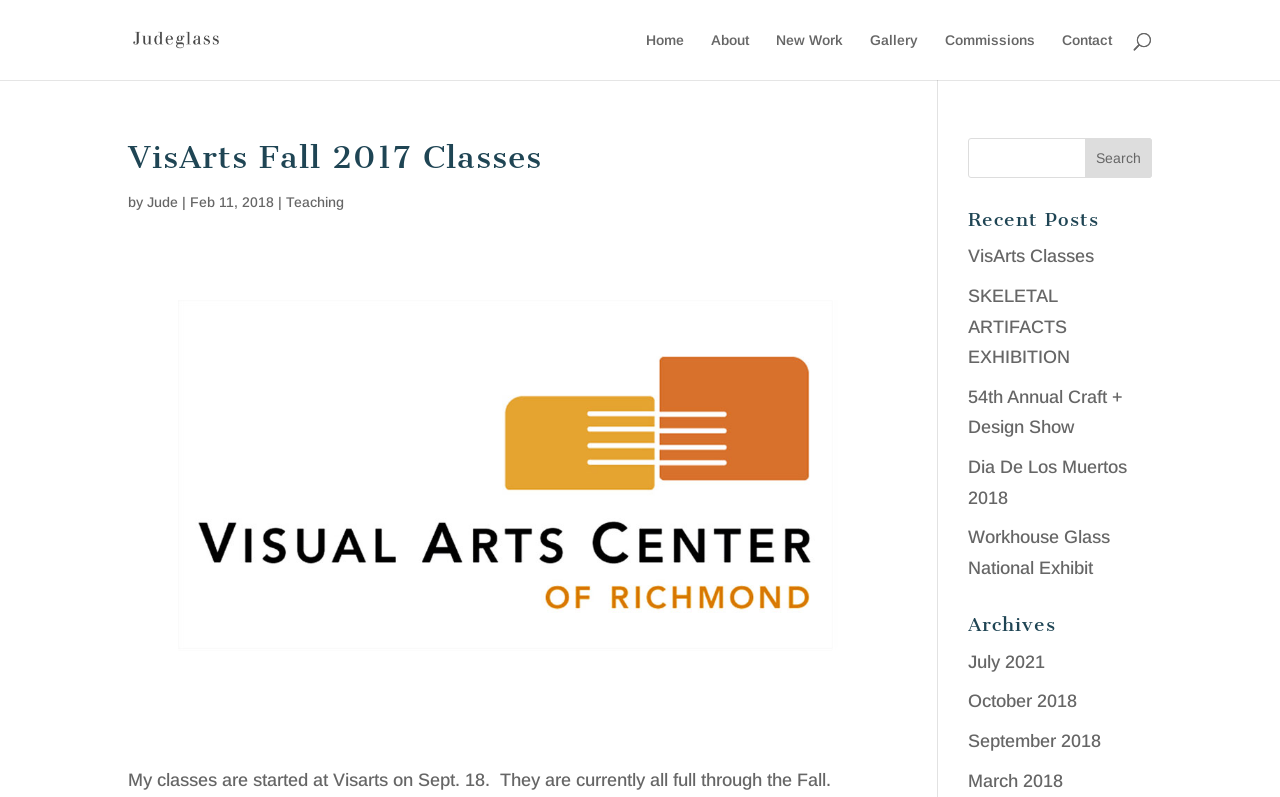Please specify the bounding box coordinates of the element that should be clicked to execute the given instruction: 'search for something'. Ensure the coordinates are four float numbers between 0 and 1, expressed as [left, top, right, bottom].

[0.756, 0.173, 0.9, 0.223]